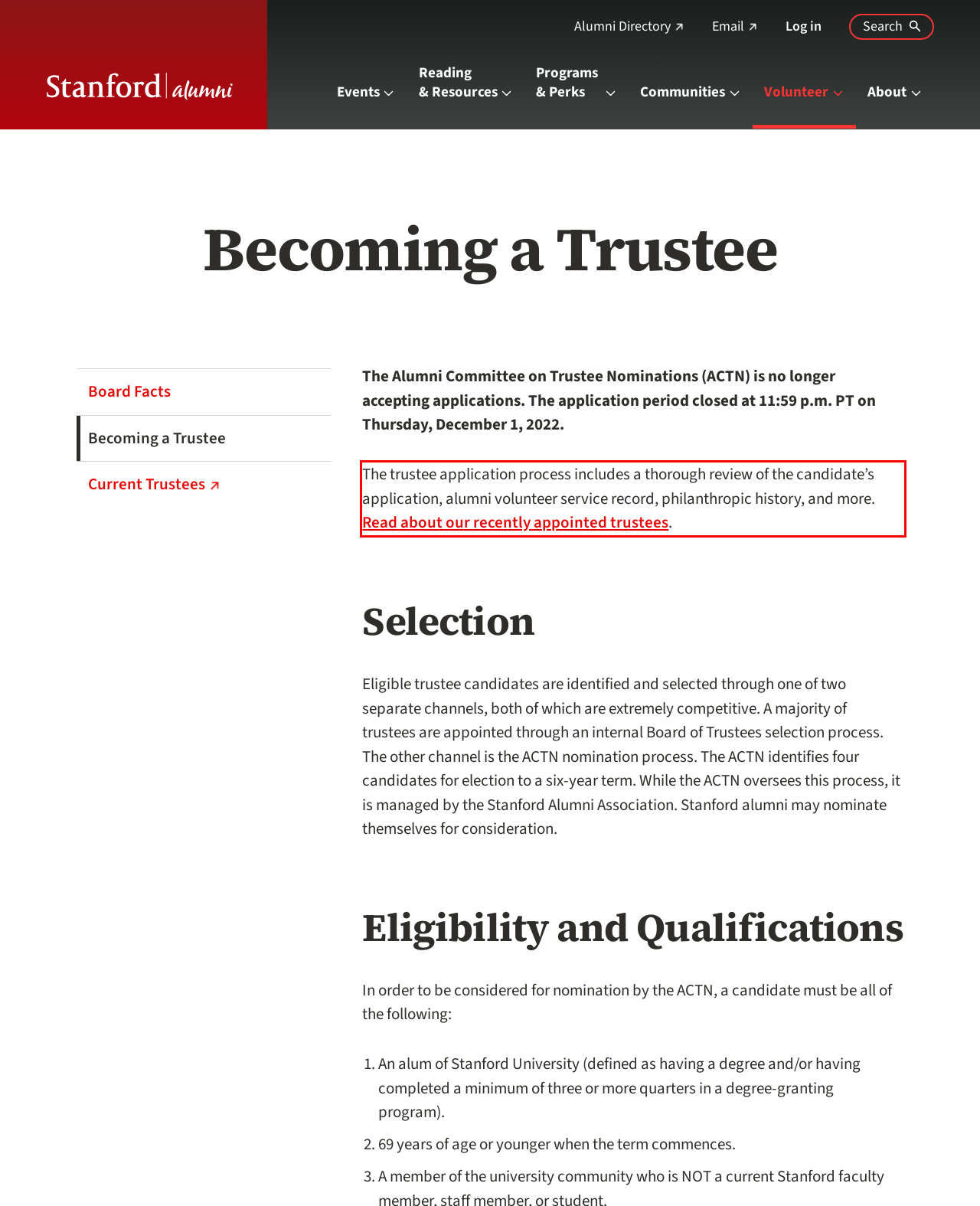Using the provided screenshot of a webpage, recognize and generate the text found within the red rectangle bounding box.

The trustee application process includes a thorough review of the candidate’s application, alumni volunteer service record, philanthropic history, and more. Read about our recently appointed trustees.